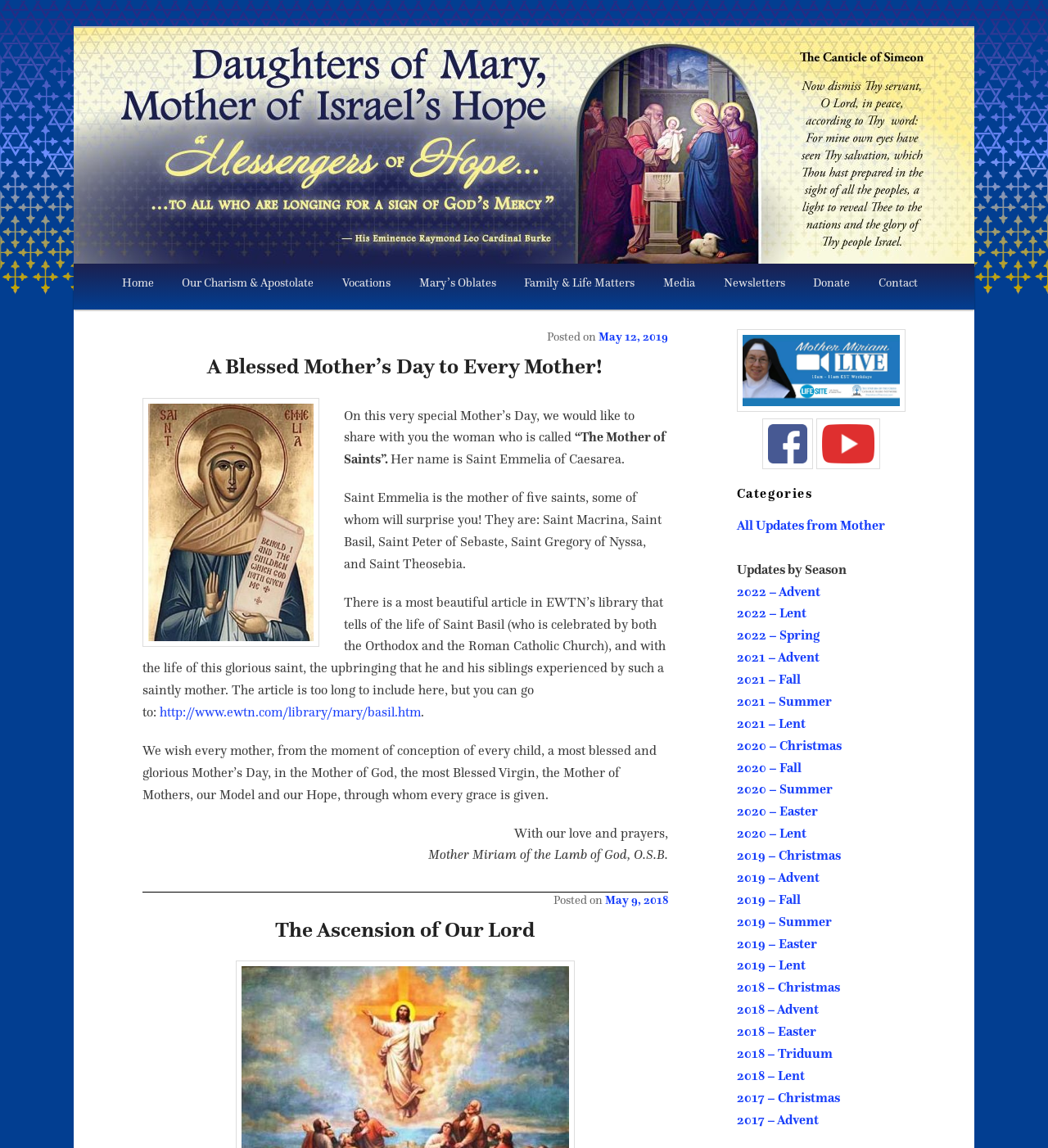Identify the bounding box coordinates of the clickable region required to complete the instruction: "Visit the 'Media' page". The coordinates should be given as four float numbers within the range of 0 and 1, i.e., [left, top, right, bottom].

[0.619, 0.23, 0.677, 0.264]